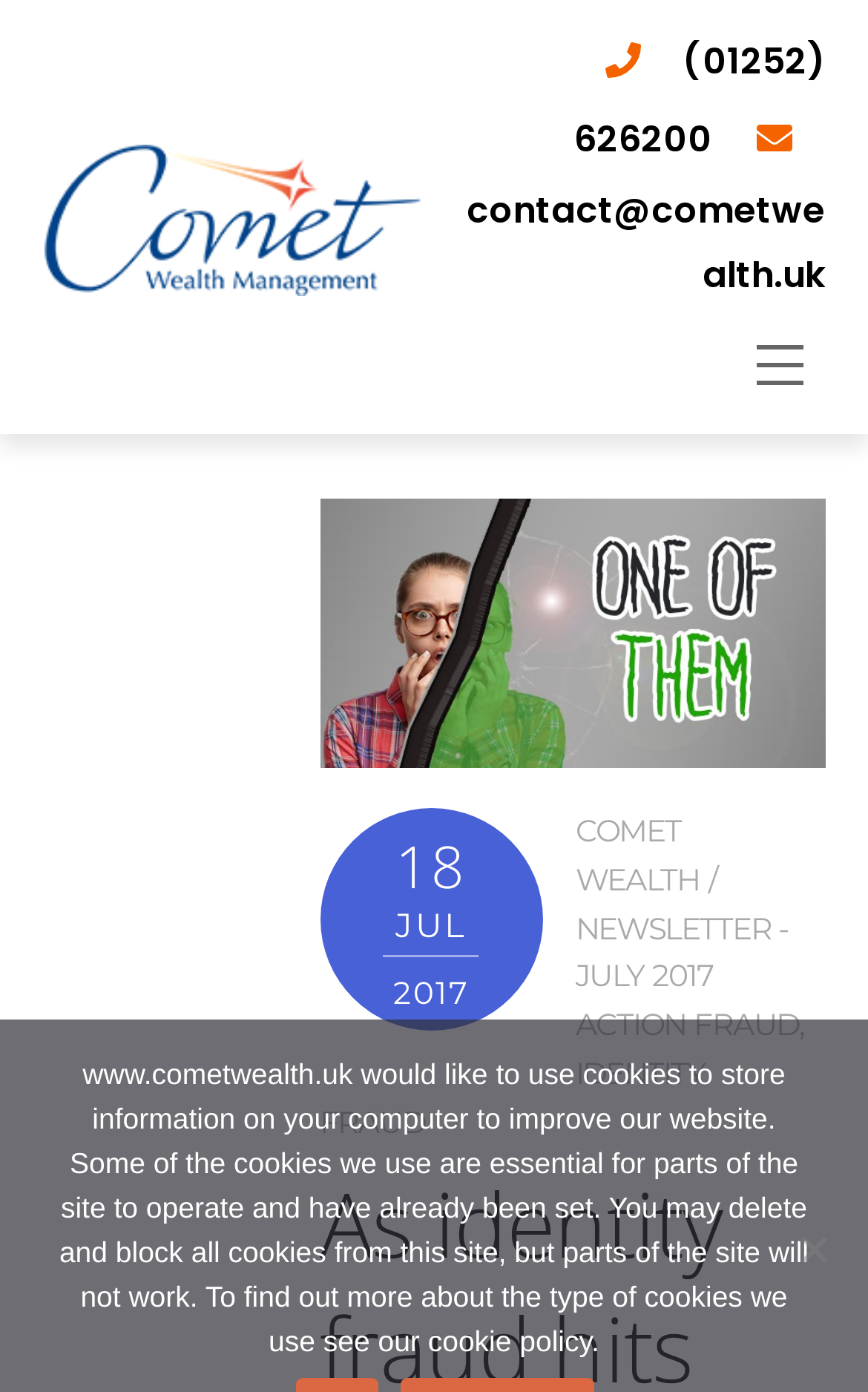Please determine the bounding box coordinates of the area that needs to be clicked to complete this task: 'read article by Aeron Mer Eclarinal'. The coordinates must be four float numbers between 0 and 1, formatted as [left, top, right, bottom].

None